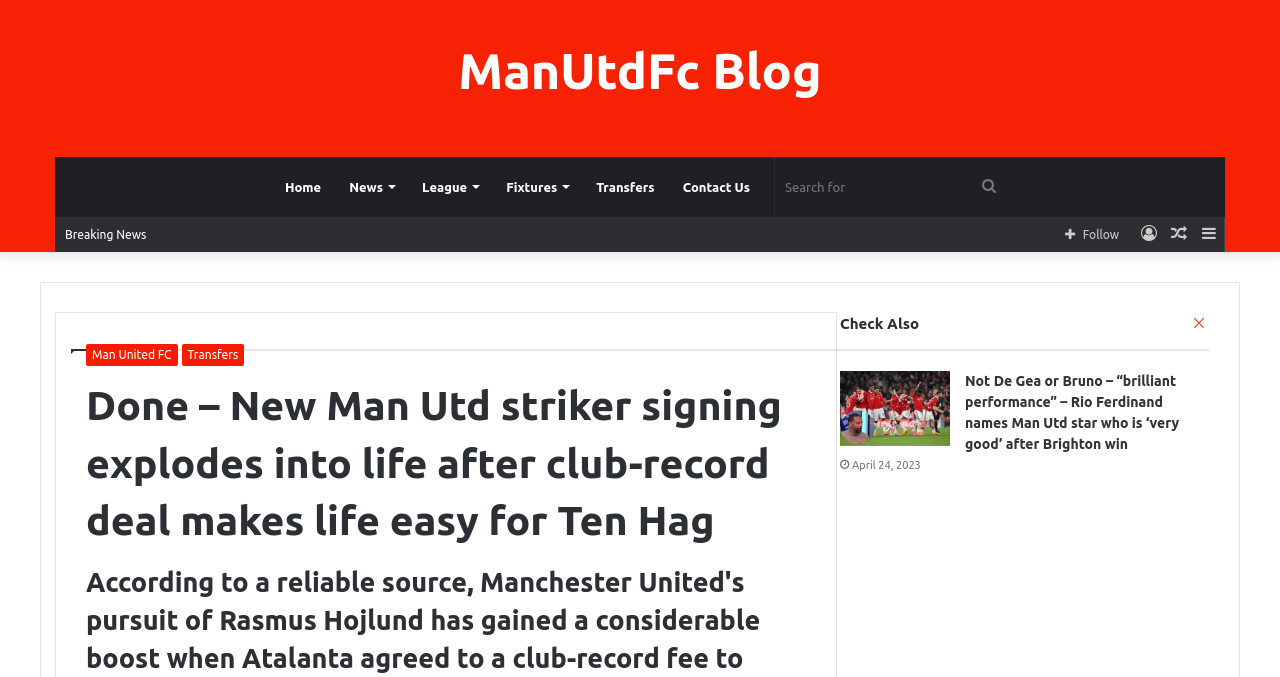Please provide the bounding box coordinates for the element that needs to be clicked to perform the instruction: "Read the 'Breaking News'". The coordinates must consist of four float numbers between 0 and 1, formatted as [left, top, right, bottom].

[0.051, 0.337, 0.114, 0.356]